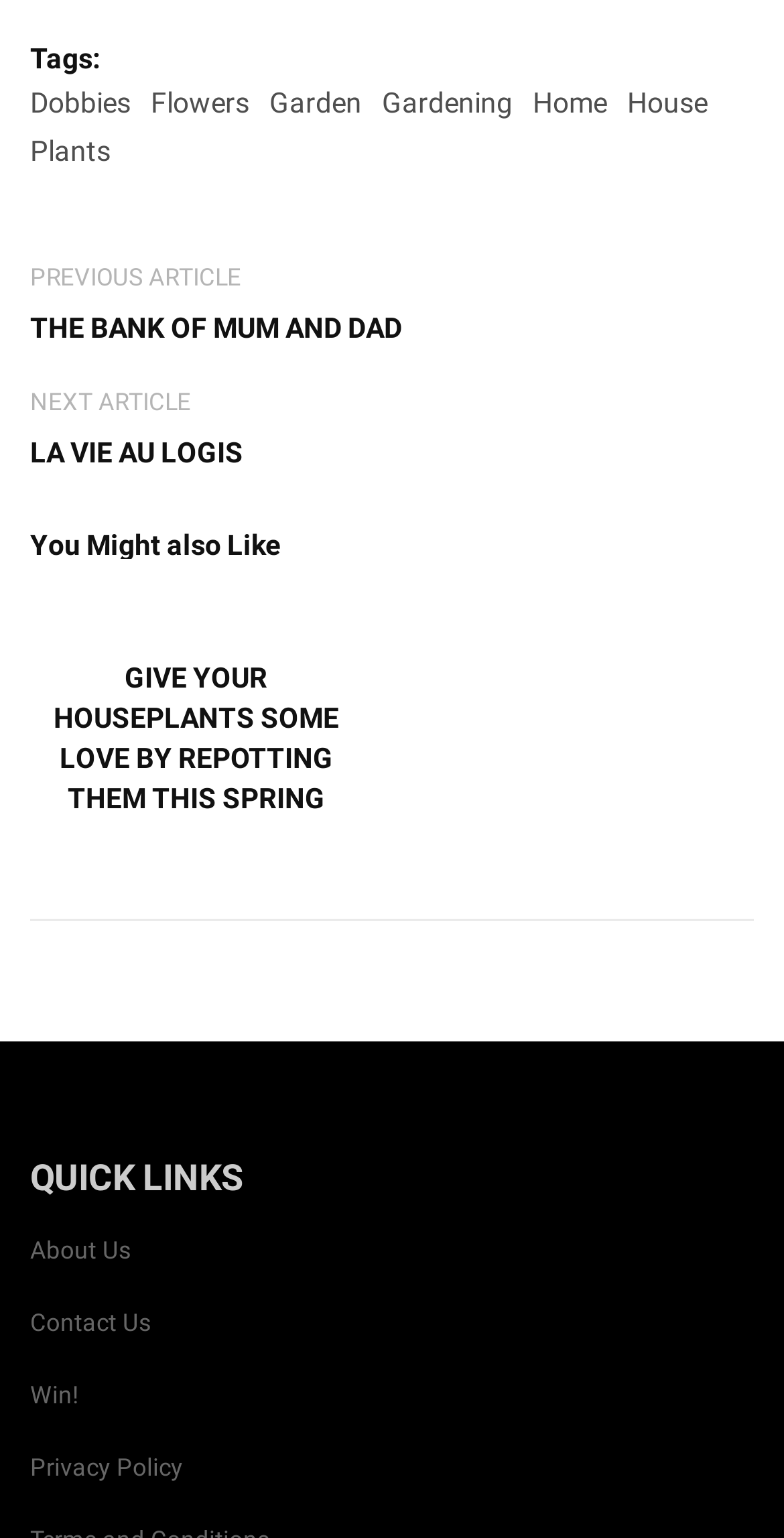Using the given description, provide the bounding box coordinates formatted as (top-left x, top-left y, bottom-right x, bottom-right y), with all values being floating point numbers between 0 and 1. Description: LA VIE AU LOGIS

[0.038, 0.284, 0.31, 0.305]